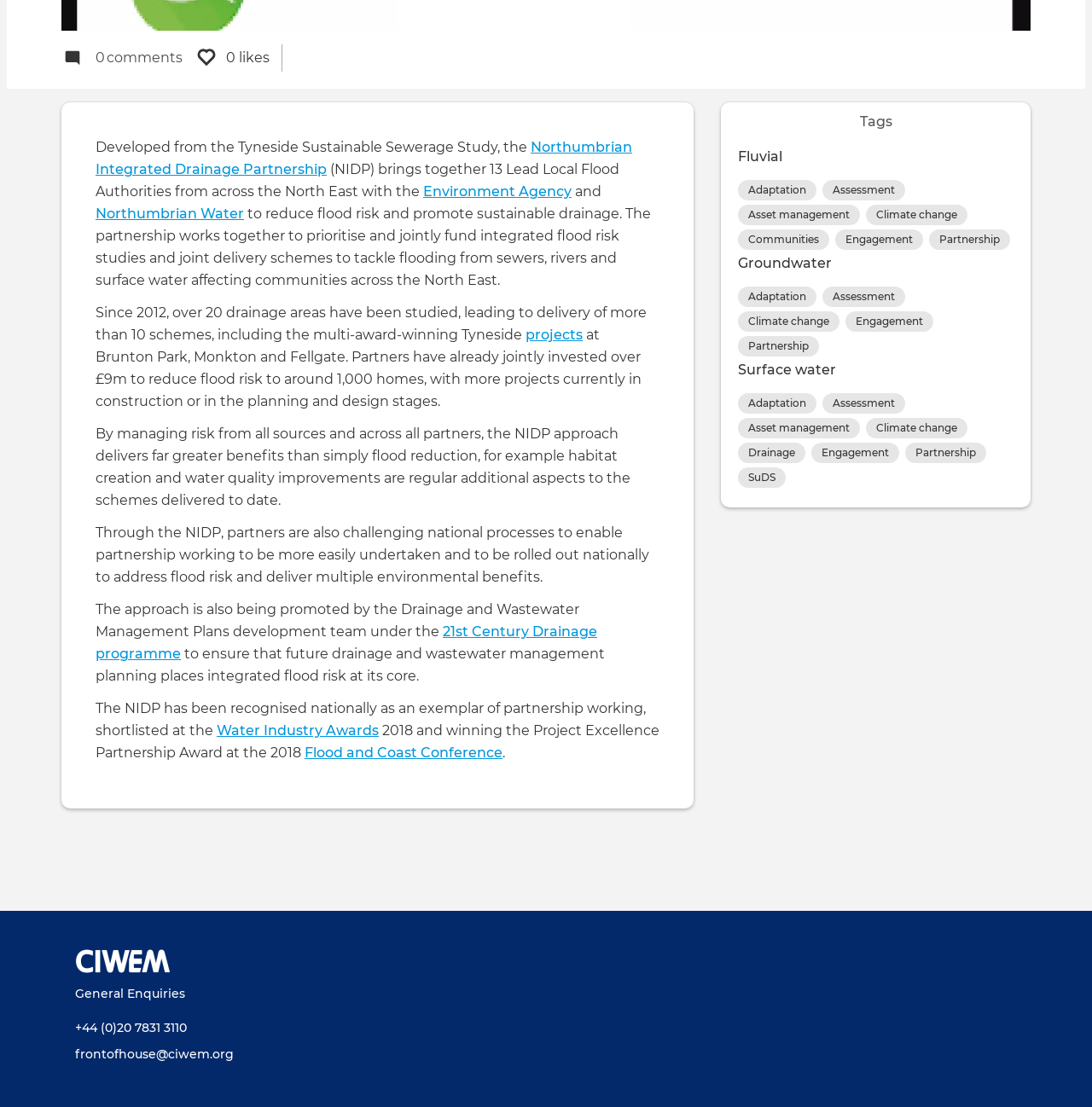Bounding box coordinates should be in the format (top-left x, top-left y, bottom-right x, bottom-right y) and all values should be floating point numbers between 0 and 1. Determine the bounding box coordinate for the UI element described as: title="Share on Twitter"

None